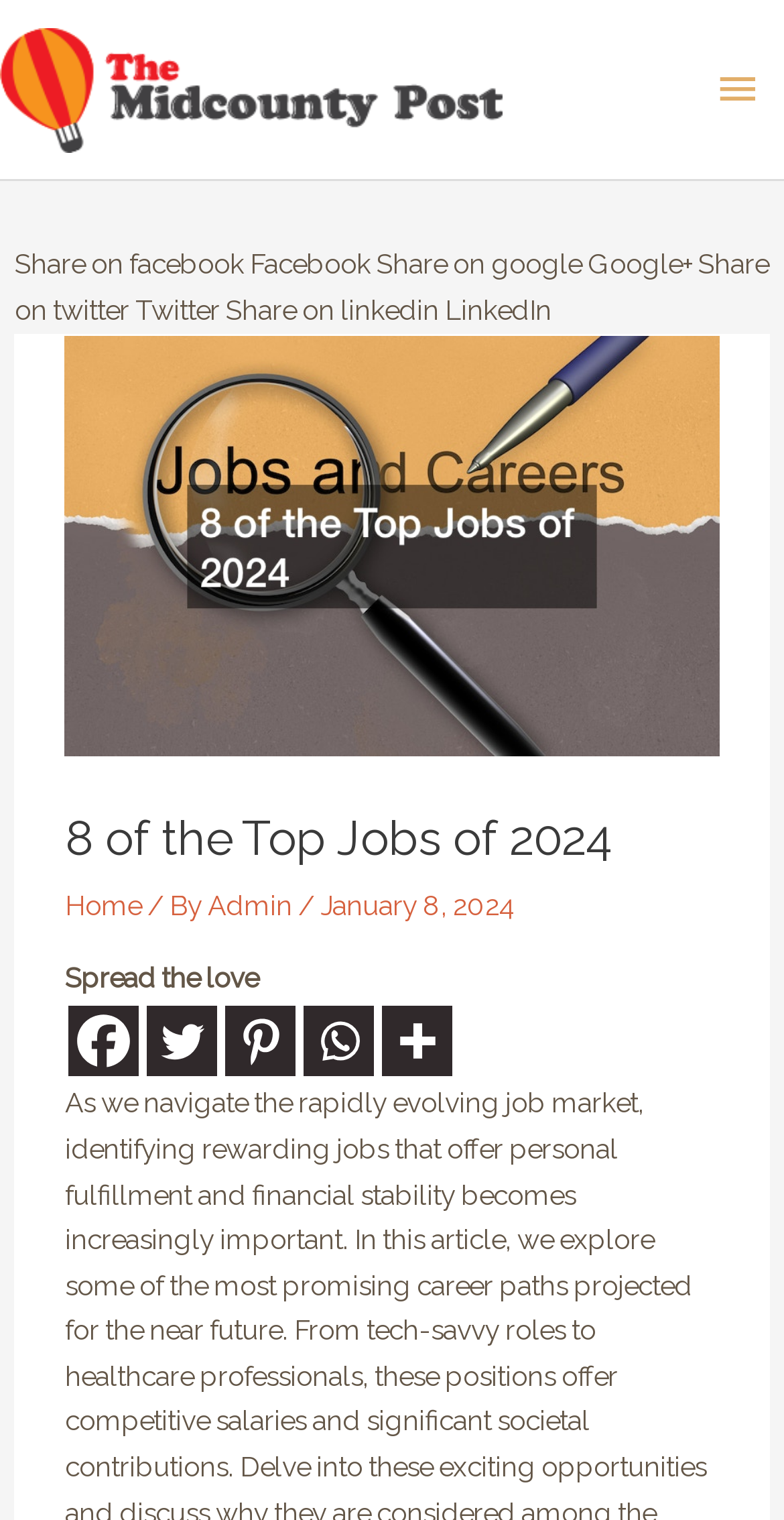Locate the bounding box coordinates of the element I should click to achieve the following instruction: "Read the article by Admin".

[0.265, 0.585, 0.38, 0.607]